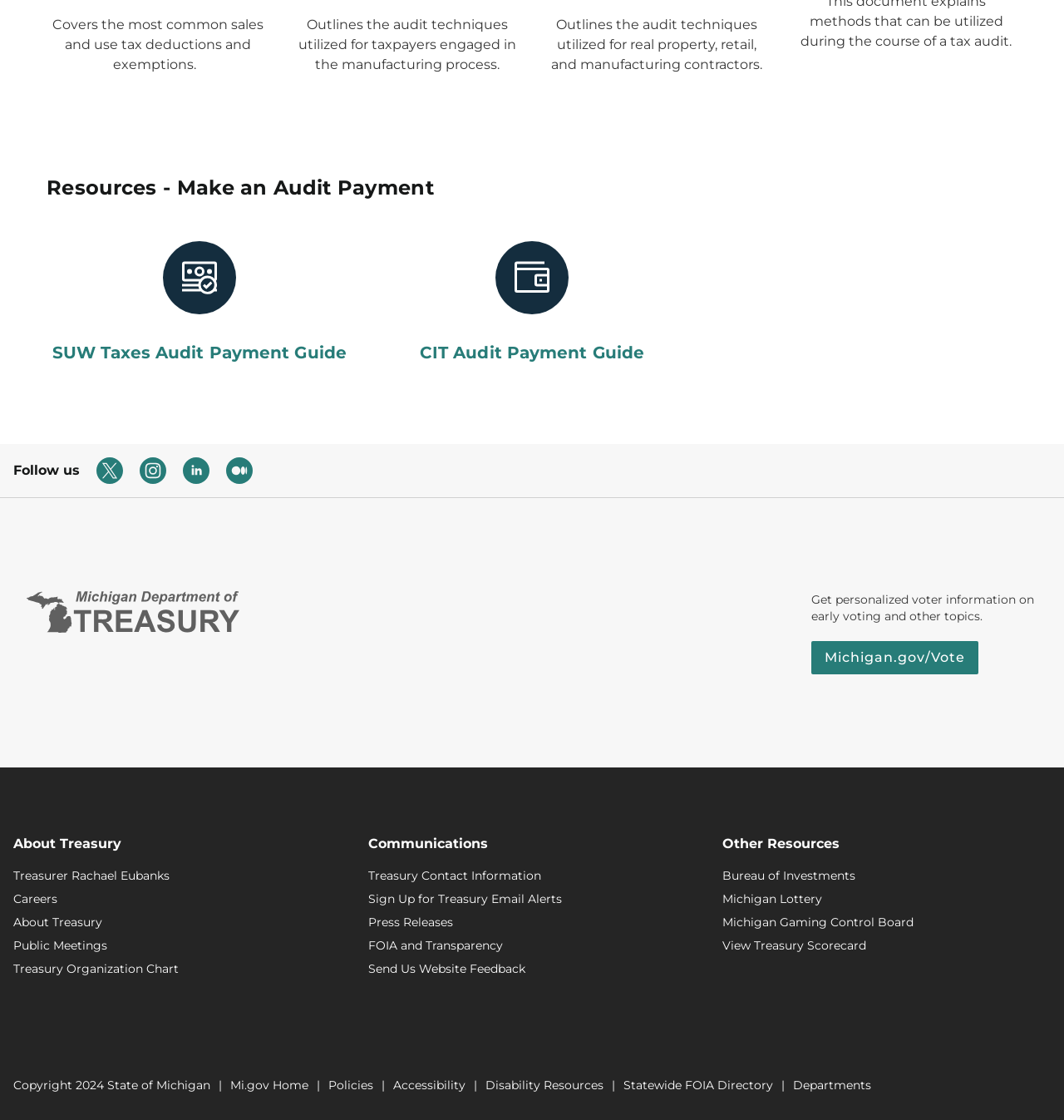Show the bounding box coordinates for the HTML element as described: "Treasury Organization Chart".

[0.012, 0.857, 0.321, 0.872]